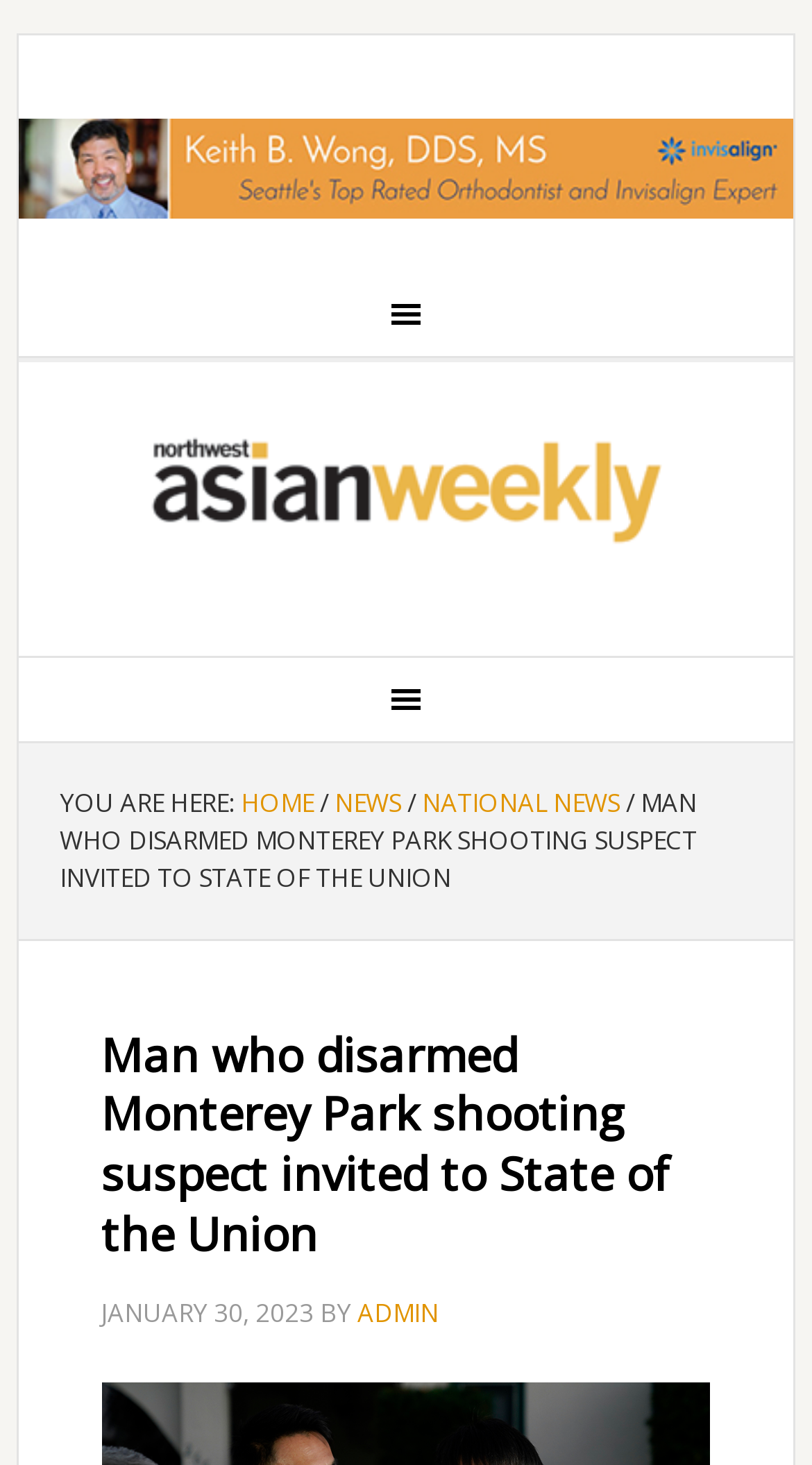Given the description "Northwest Asian Weekly", provide the bounding box coordinates of the corresponding UI element.

[0.023, 0.275, 0.977, 0.396]